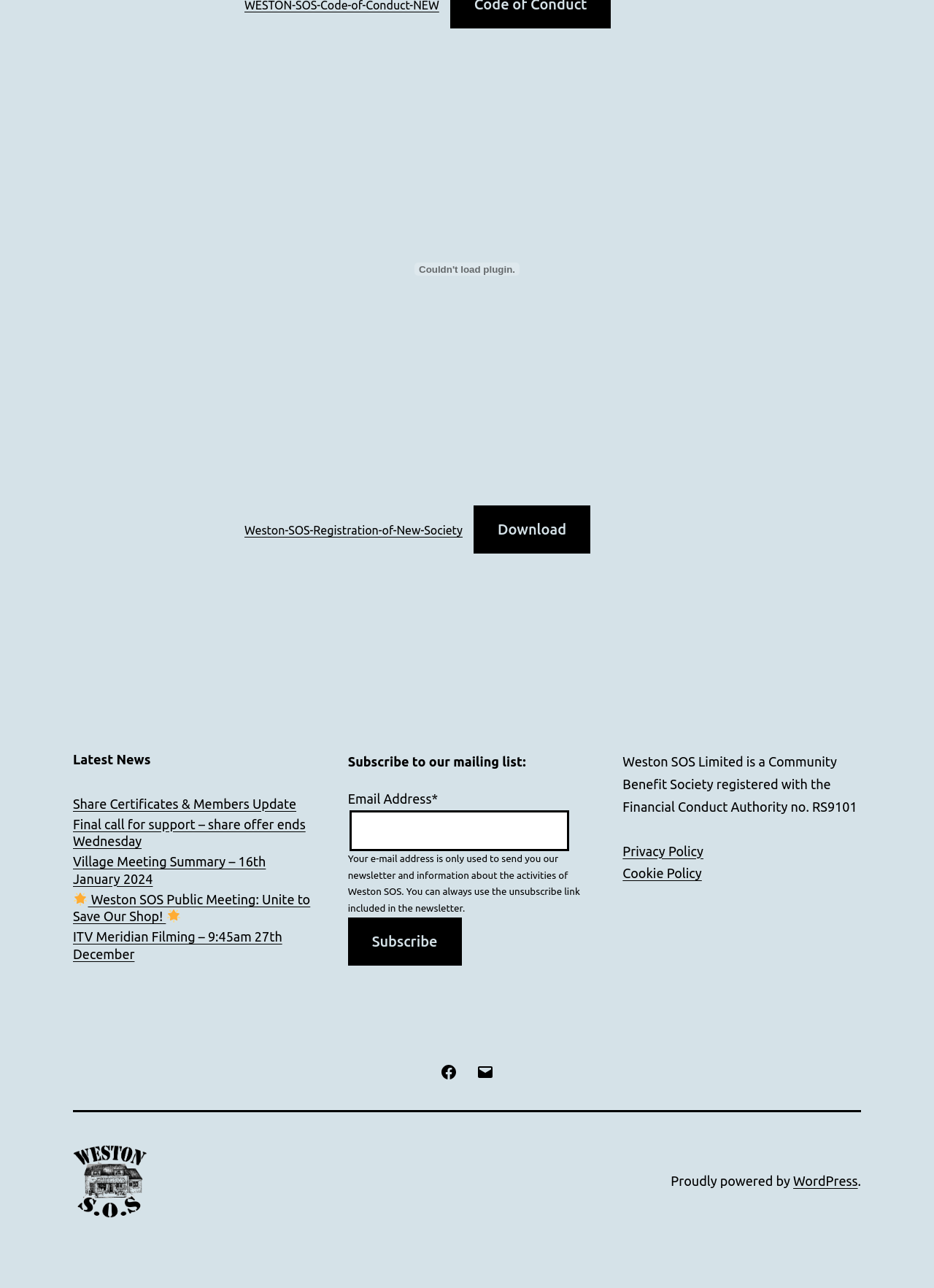Bounding box coordinates are specified in the format (top-left x, top-left y, bottom-right x, bottom-right y). All values are floating point numbers bounded between 0 and 1. Please provide the bounding box coordinate of the region this sentence describes: parent_node: Email Address* name="email"

[0.374, 0.629, 0.609, 0.661]